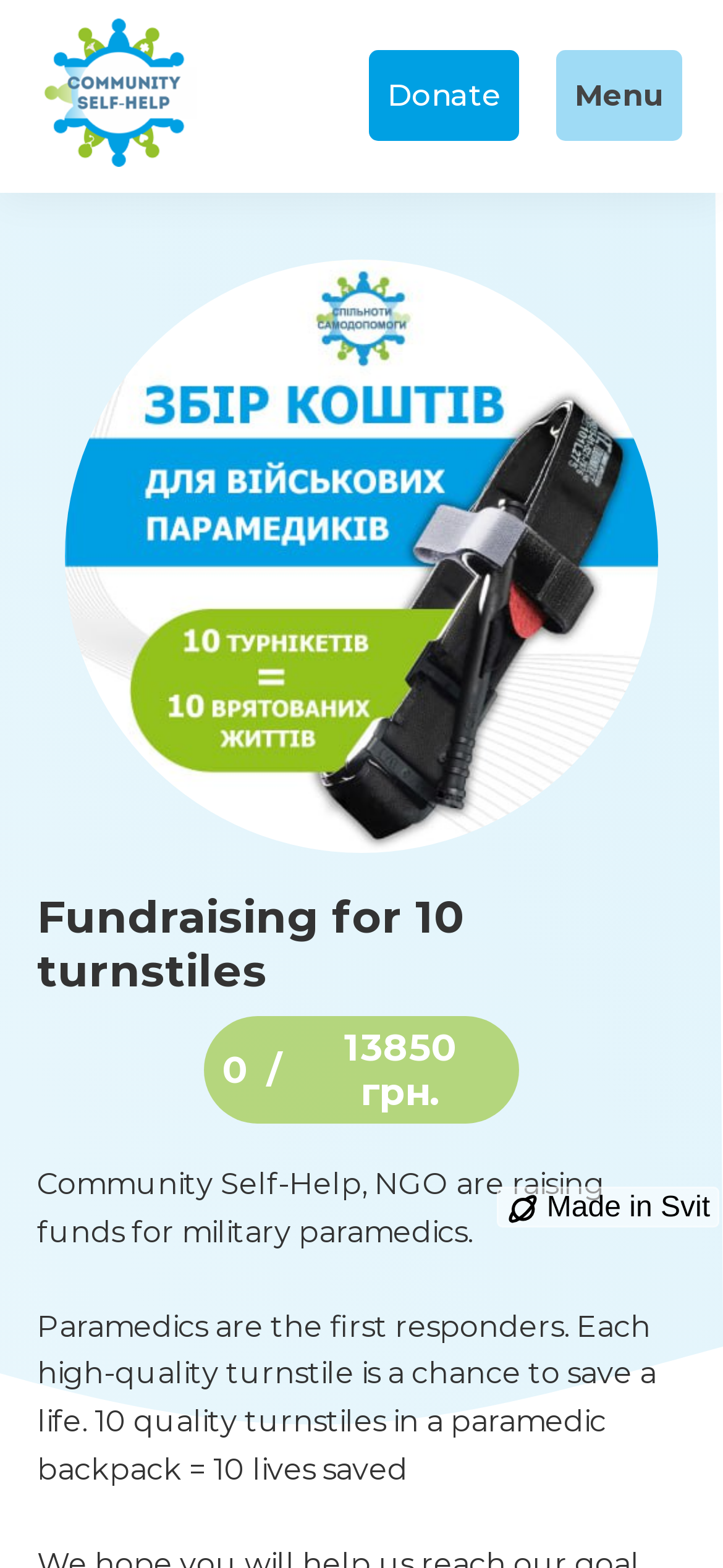Bounding box coordinates are specified in the format (top-left x, top-left y, bottom-right x, bottom-right y). All values are floating point numbers bounded between 0 and 1. Please provide the bounding box coordinate of the region this sentence describes: parent_node: Donate

[0.051, 0.012, 0.271, 0.111]